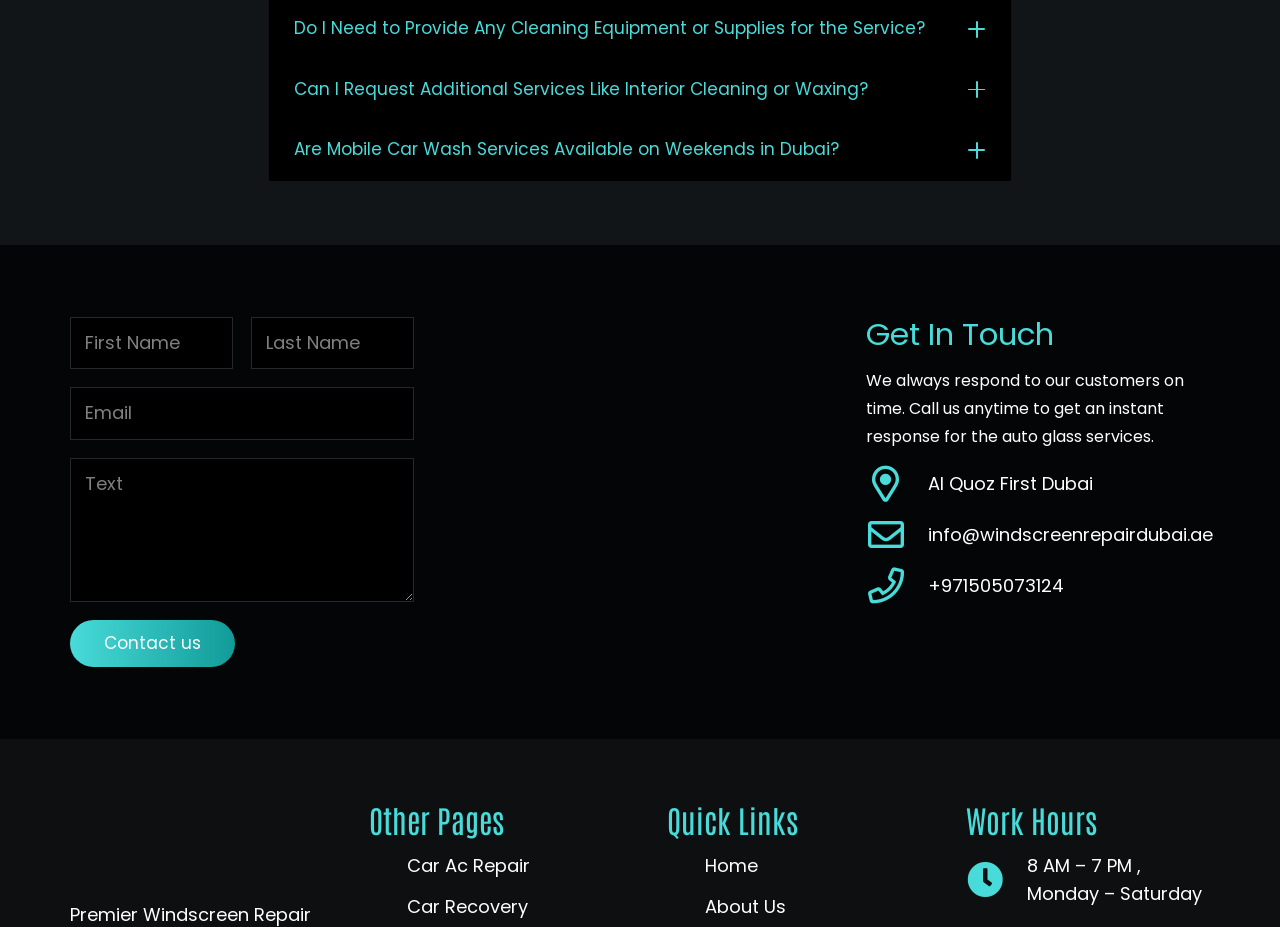Can you find the bounding box coordinates for the UI element given this description: "Home"? Provide the coordinates as four float numbers between 0 and 1: [left, top, right, bottom].

[0.551, 0.92, 0.592, 0.947]